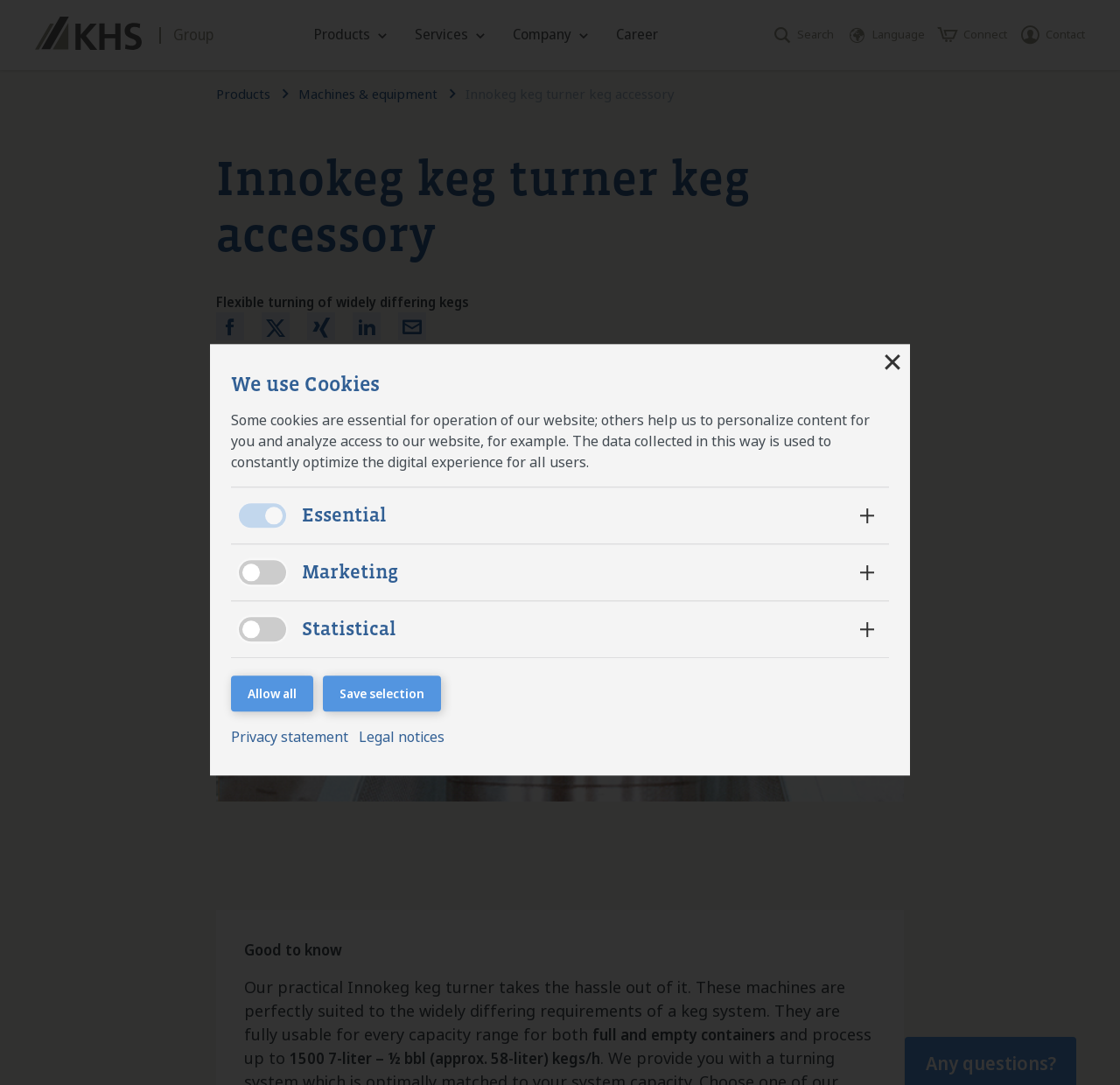Deliver a detailed narrative of the webpage's visual and textual elements.

This webpage is about KHS Innokeg keg turner keg accessory, a product offered by KHS Group. At the top of the page, there is a logo of KHS Group, followed by a navigation menu with links to "Products", "Services", "Company", "Career", and other sections. On the right side of the navigation menu, there are links to "Search", "Language", "Connect", and "Contact".

Below the navigation menu, there is a section with links to "Get in contact", "Upcoming events", and "Service-Hotline". Next to this section, there is a search box with a button to submit the search query.

The main content of the page is divided into two columns. The left column has a heading "Innokeg keg turner keg accessory" and a brief description of the product. Below this, there are links to related products and a image of the product.

The right column has a section titled "Good to know" with a brief text describing the benefits of the product. Below this, there is a section with a heading "We use Cookies" and a detailed explanation of the types of cookies used on the website, including essential cookies, marketing cookies, and statistical cookies. Each type of cookie has a detailed description and a table with information about the cookie, such as its name, provider, expiration, and host.

At the bottom of the page, there are links to "Deutsch" and "English" languages, and a section with a heading "Statistical" that explains how statistical cookies are used to collect information anonymously.